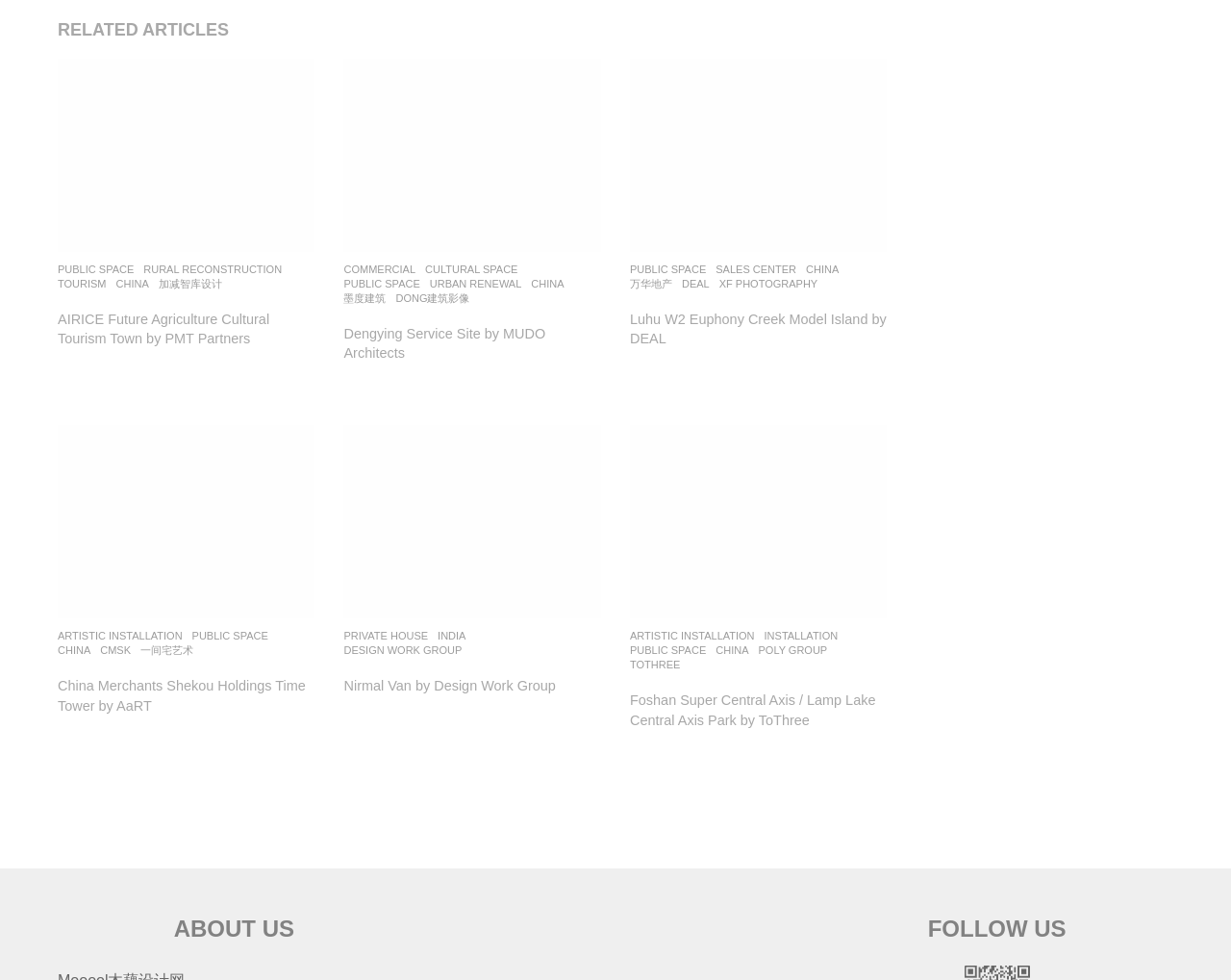How many headings are on this webpage? Examine the screenshot and reply using just one word or a brief phrase.

7